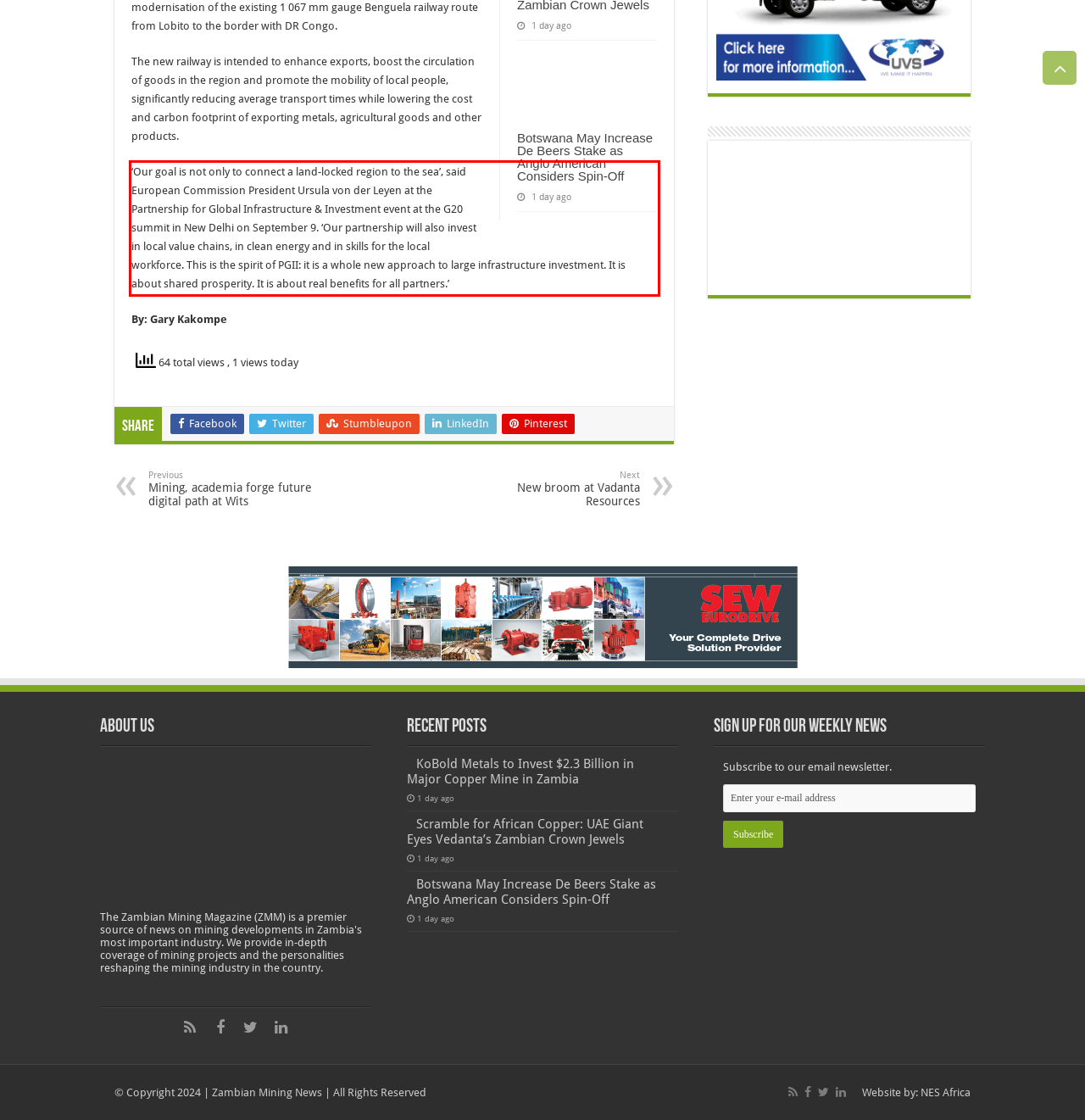There is a UI element on the webpage screenshot marked by a red bounding box. Extract and generate the text content from within this red box.

‘Our goal is not only to connect a land-locked region to the sea’, said European Commission President Ursula von der Leyen at the Partnership for Global Infrastructure & Investment event at the G20 summit in New Delhi on September 9. ‘Our partnership will also invest in local value chains, in clean energy and in skills for the local workforce. This is the spirit of PGII: it is a whole new approach to large infrastructure investment. It is about shared prosperity. It is about real benefits for all partners.’